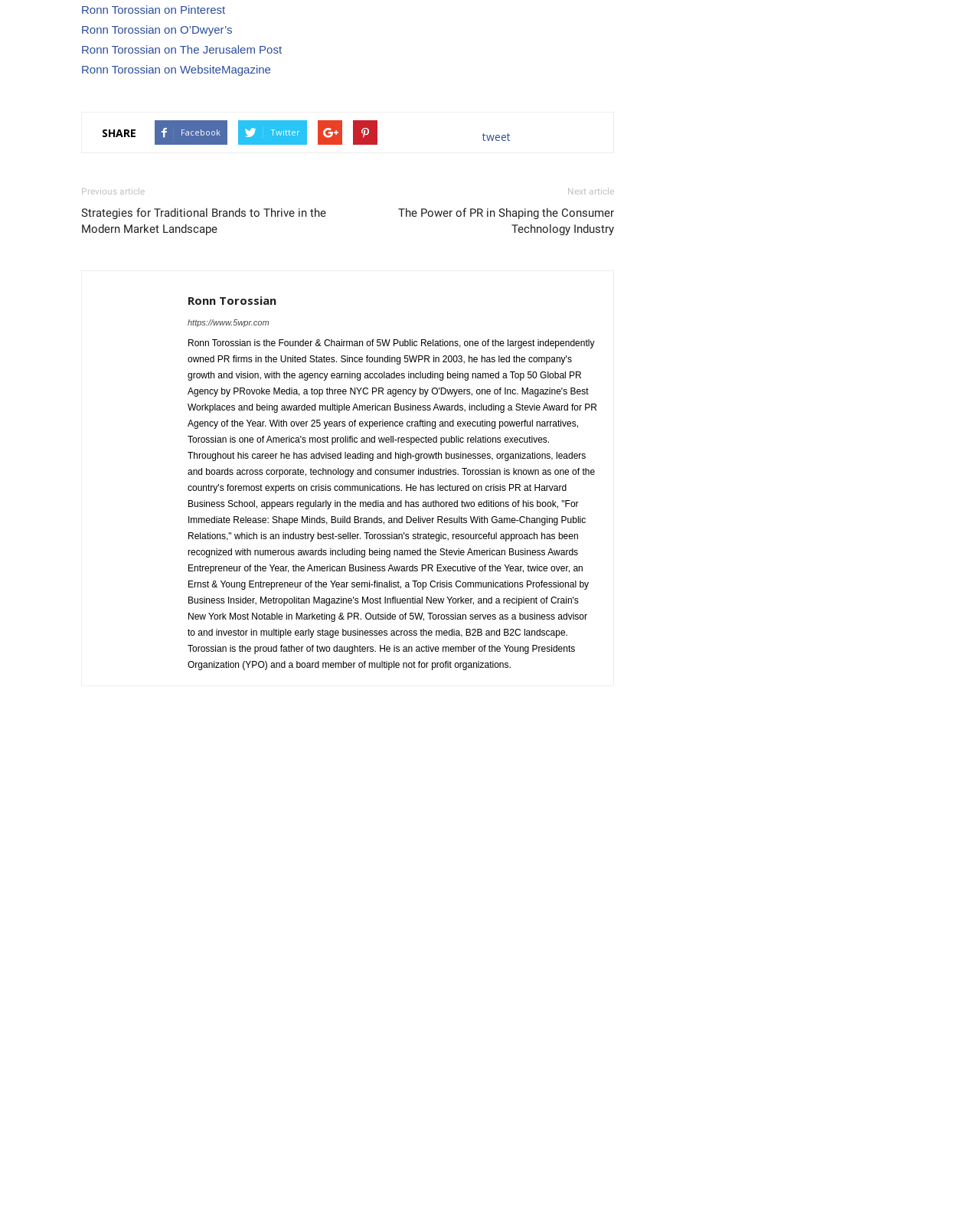Mark the bounding box of the element that matches the following description: "Ronn Torossian on WebsiteMagazine".

[0.083, 0.052, 0.277, 0.062]